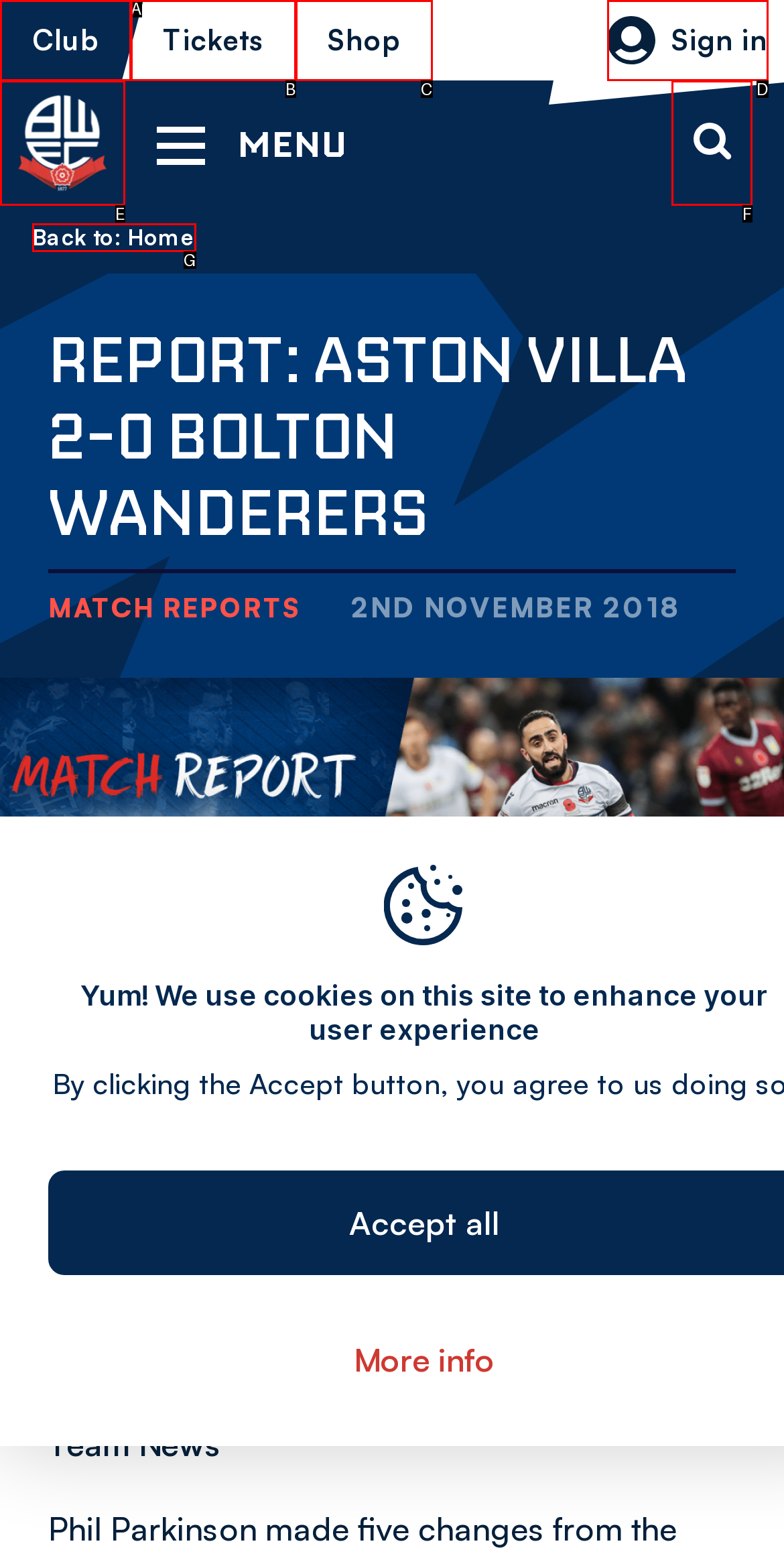Identify which HTML element aligns with the description: Search Close Search Icon
Answer using the letter of the correct choice from the options available.

F